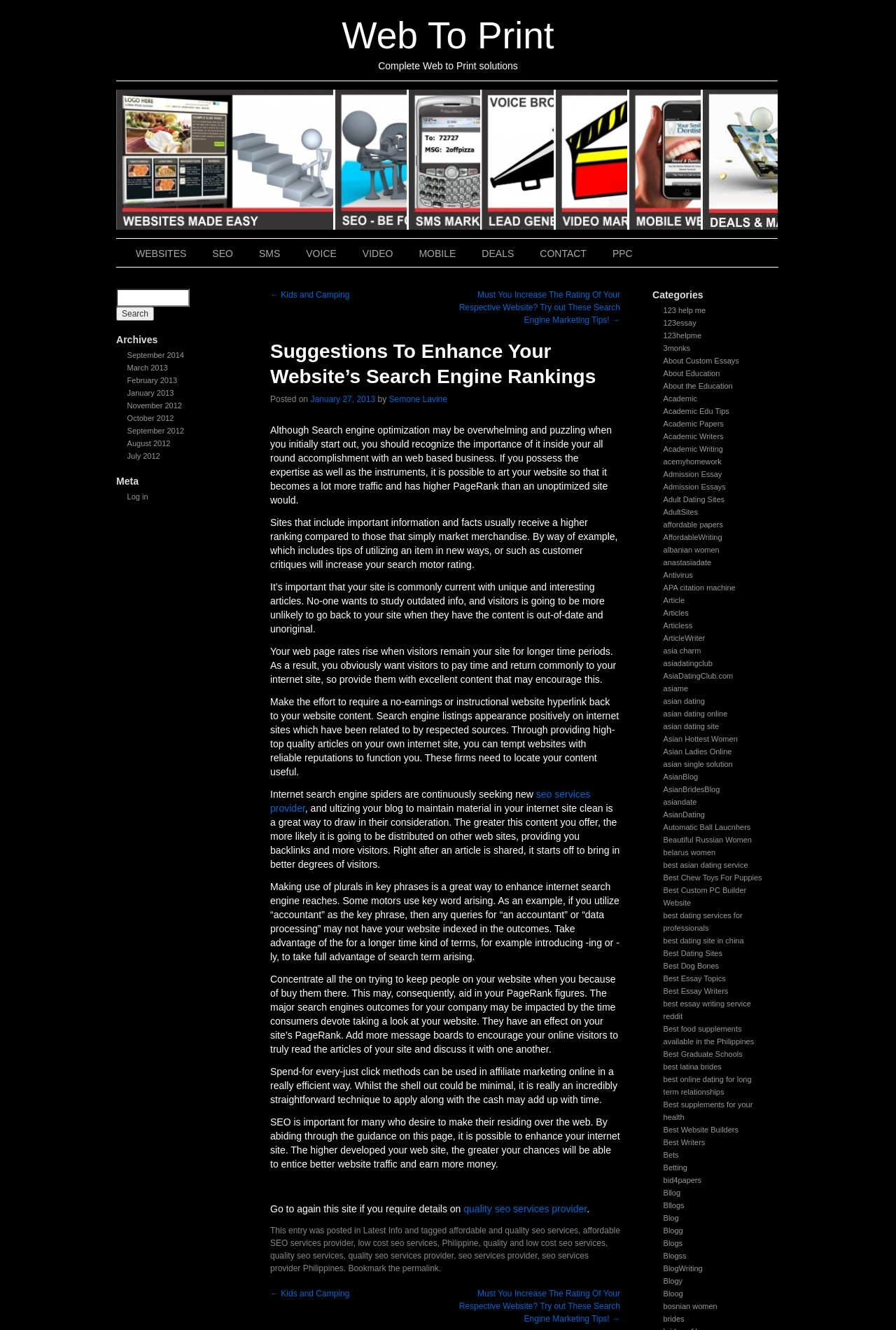Locate the bounding box coordinates of the clickable area to execute the instruction: "View archives for September 2014". Provide the coordinates as four float numbers between 0 and 1, represented as [left, top, right, bottom].

[0.142, 0.264, 0.205, 0.27]